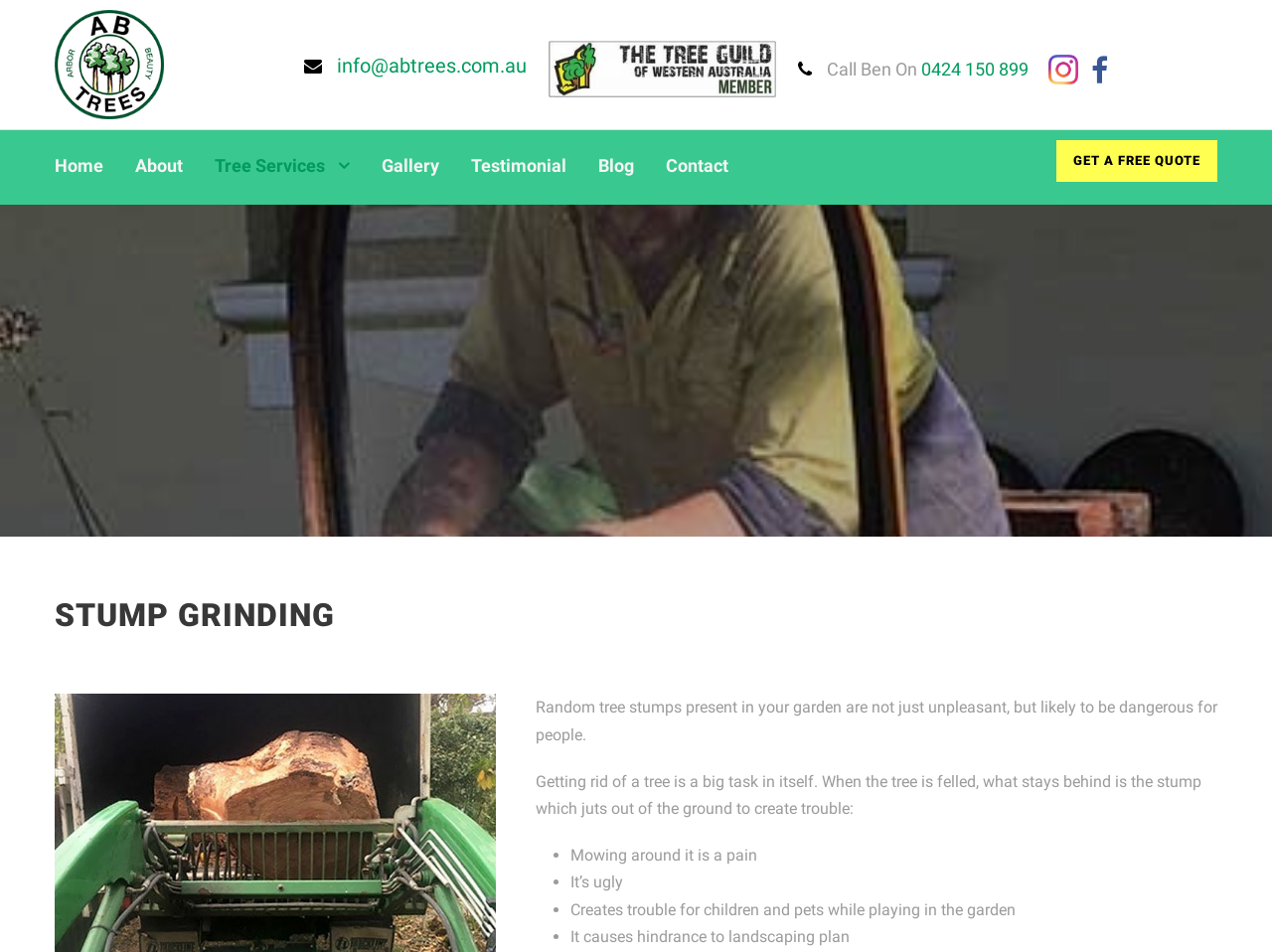Give a detailed account of the webpage, highlighting key information.

This webpage is about tree stump grinding and removal services in Perth, specifically highlighting the services offered by AB Trees. At the top left corner, there is a logo of AB Trees, accompanied by a link to the company's email address and a Tree Guild WA logo. To the right of these elements, there is a call-to-action section with a phone number and a link to Instagram.

The main navigation menu is located below the top section, featuring links to various pages such as Home, About, Tree Services, Gallery, Testimonial, Blog, and Contact. 

On the right side of the navigation menu, there is a prominent call-to-action button to get a free quote. 

The main content of the webpage is divided into two sections. The first section has a heading "PERTH STUMP GRINDING AND REMOVAL" and provides an introduction to the importance of removing tree stumps, highlighting the dangers and inconveniences they pose. 

The second section has a heading "STUMP GRINDING" and lists the benefits of removing tree stumps, including the ease of mowing, improved aesthetics, and enhanced safety for children and pets. This section also mentions the hindrance that tree stumps can cause to landscaping plans. 

Throughout the webpage, there are several links and buttons that allow users to navigate and interact with the content.